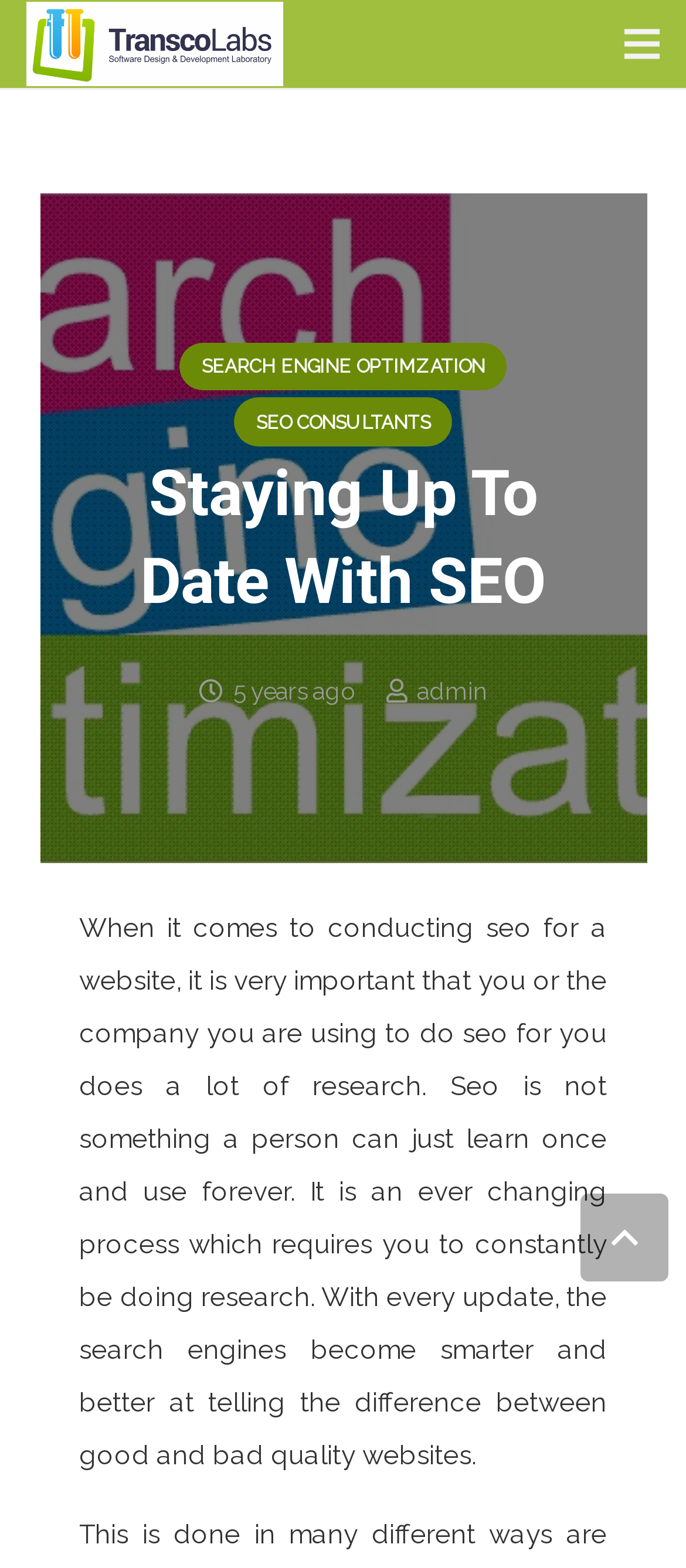Use a single word or phrase to answer the question:
What is the purpose of SEO research?

To stay updated with search engine updates